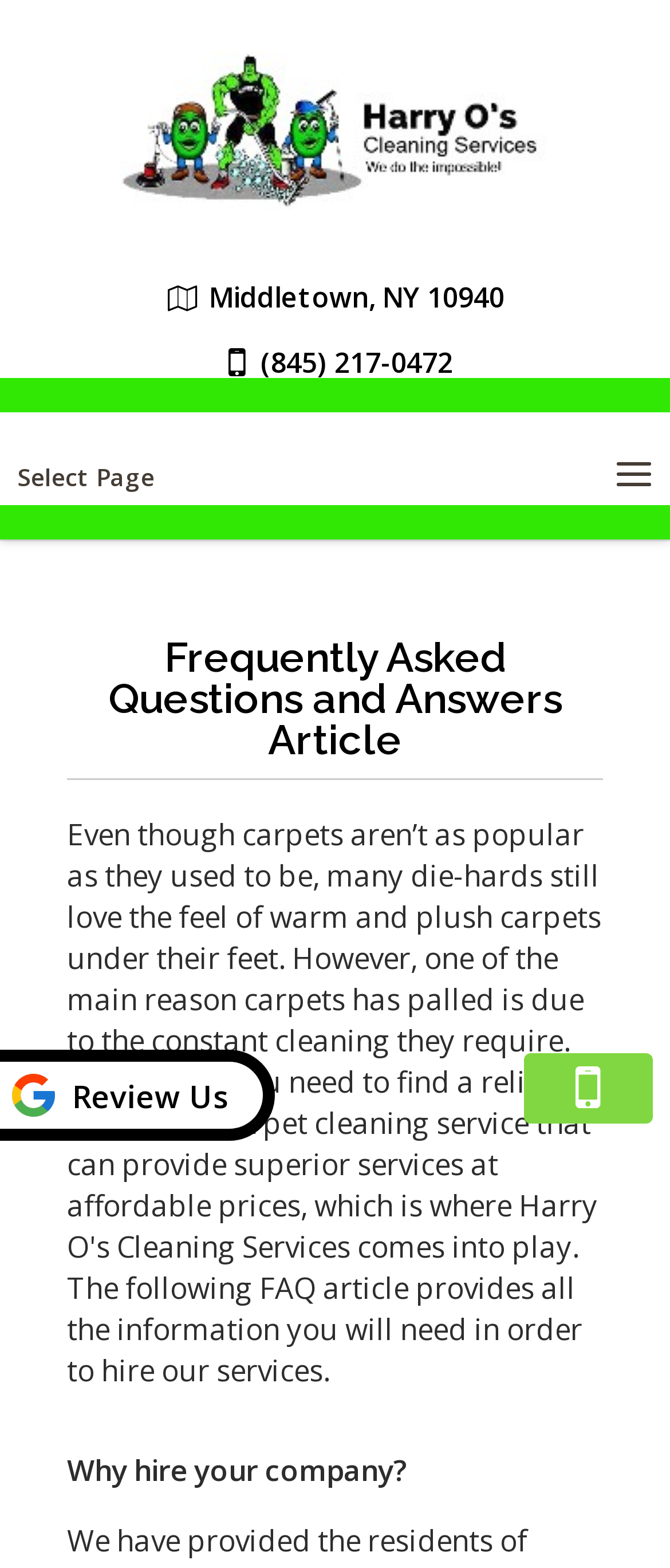Answer the question using only a single word or phrase: 
What is the current page about?

Frequently Asked Questions and Answers